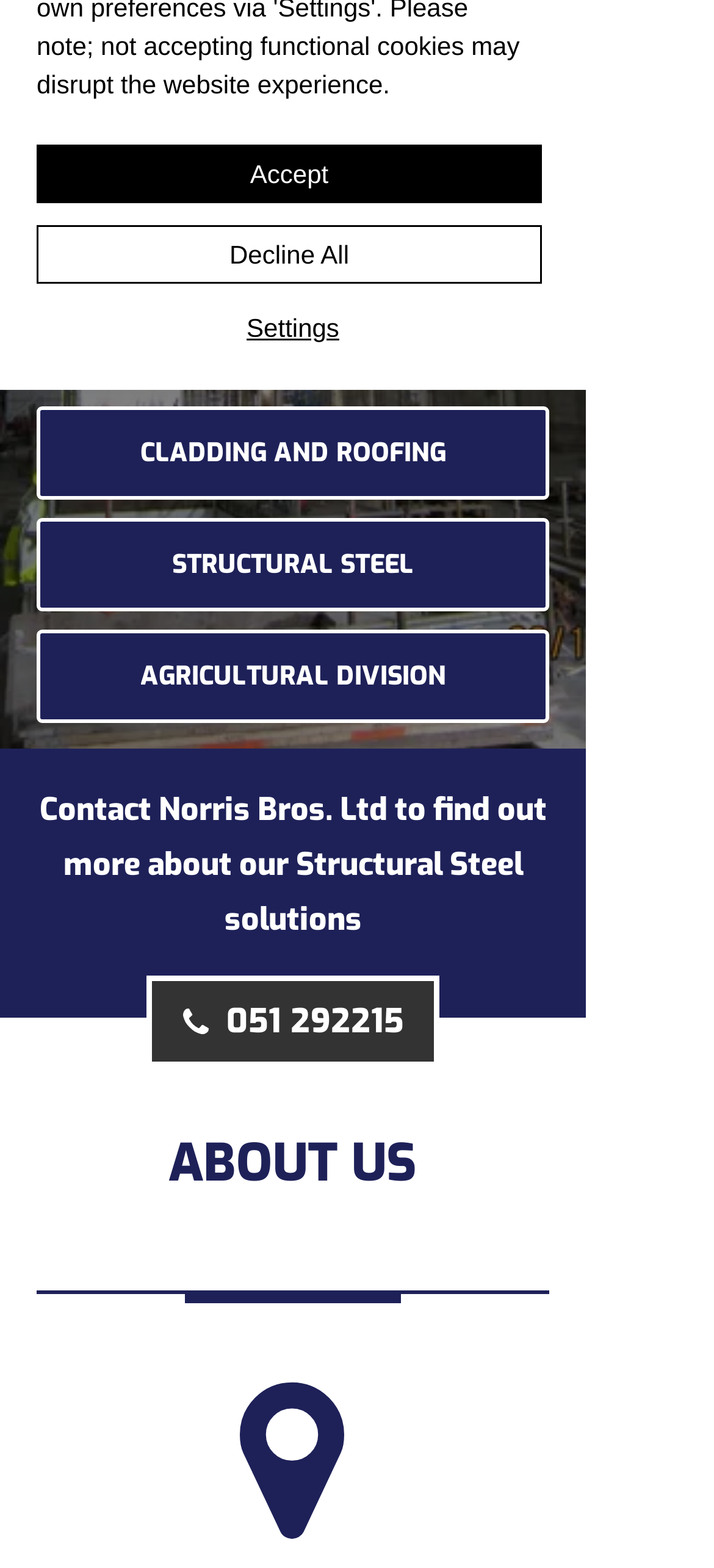Identify the bounding box of the HTML element described as: "Decline All".

[0.051, 0.144, 0.759, 0.181]